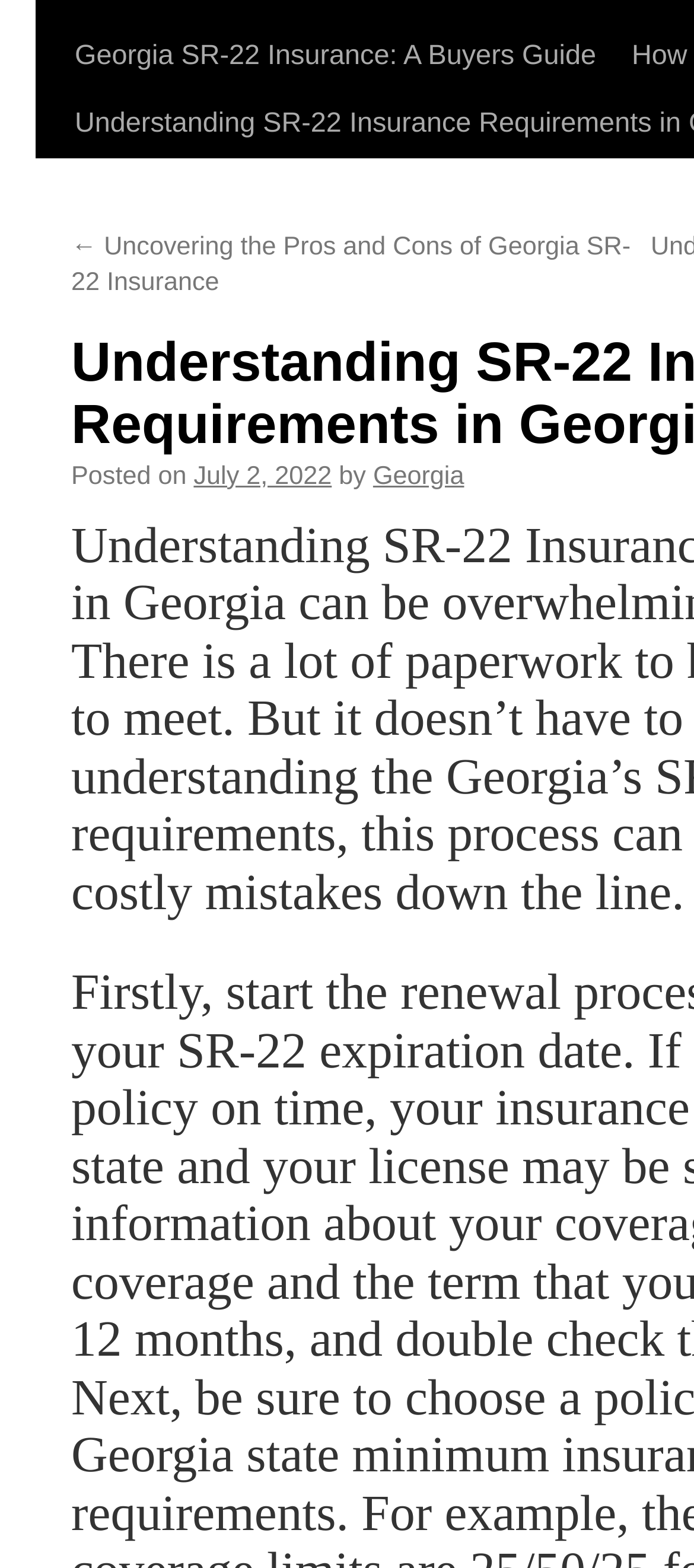Using the description "Georgia", locate and provide the bounding box of the UI element.

[0.537, 0.338, 0.669, 0.356]